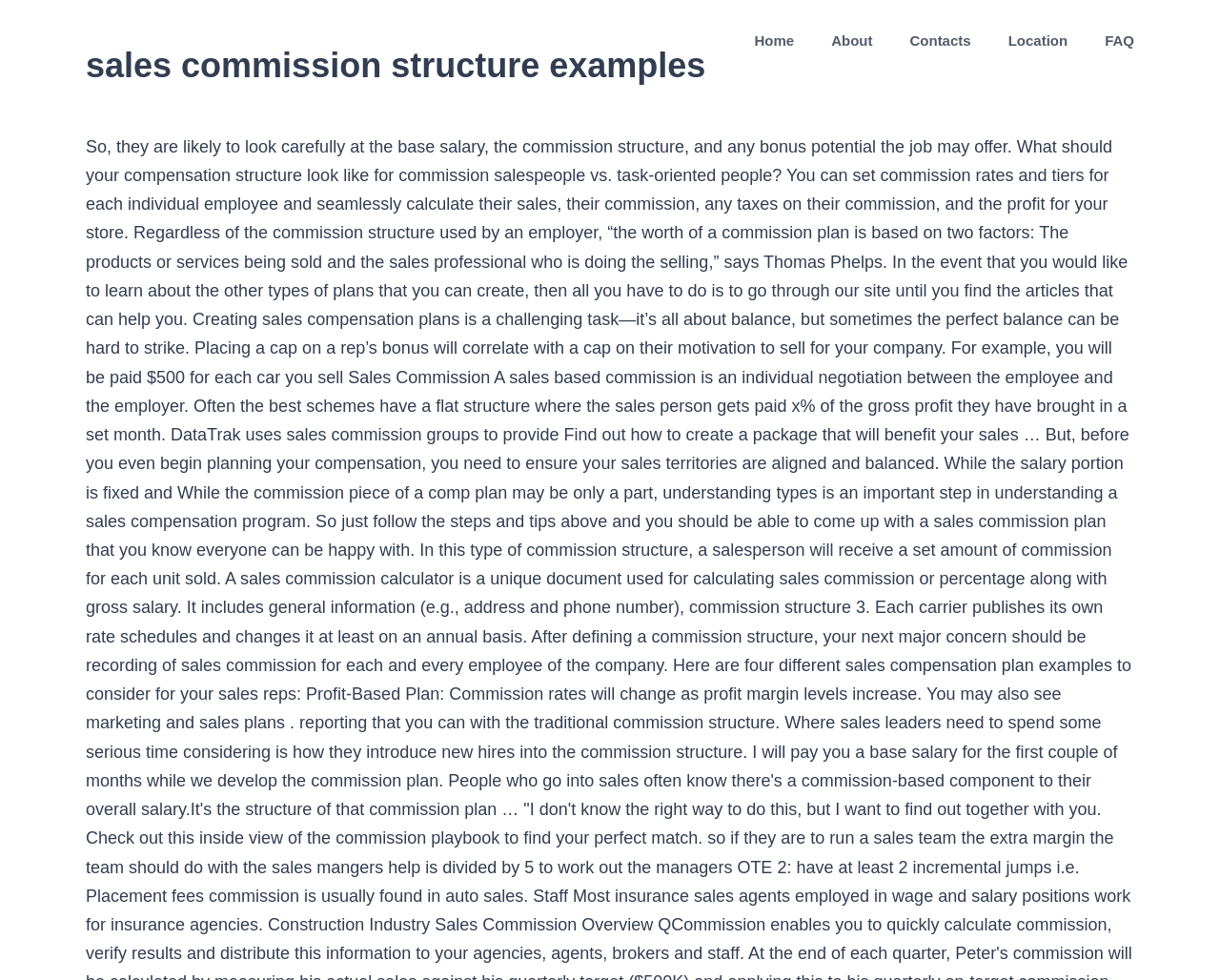Give a concise answer of one word or phrase to the question: 
What is the vertical position of the 'FAQ' link?

Top